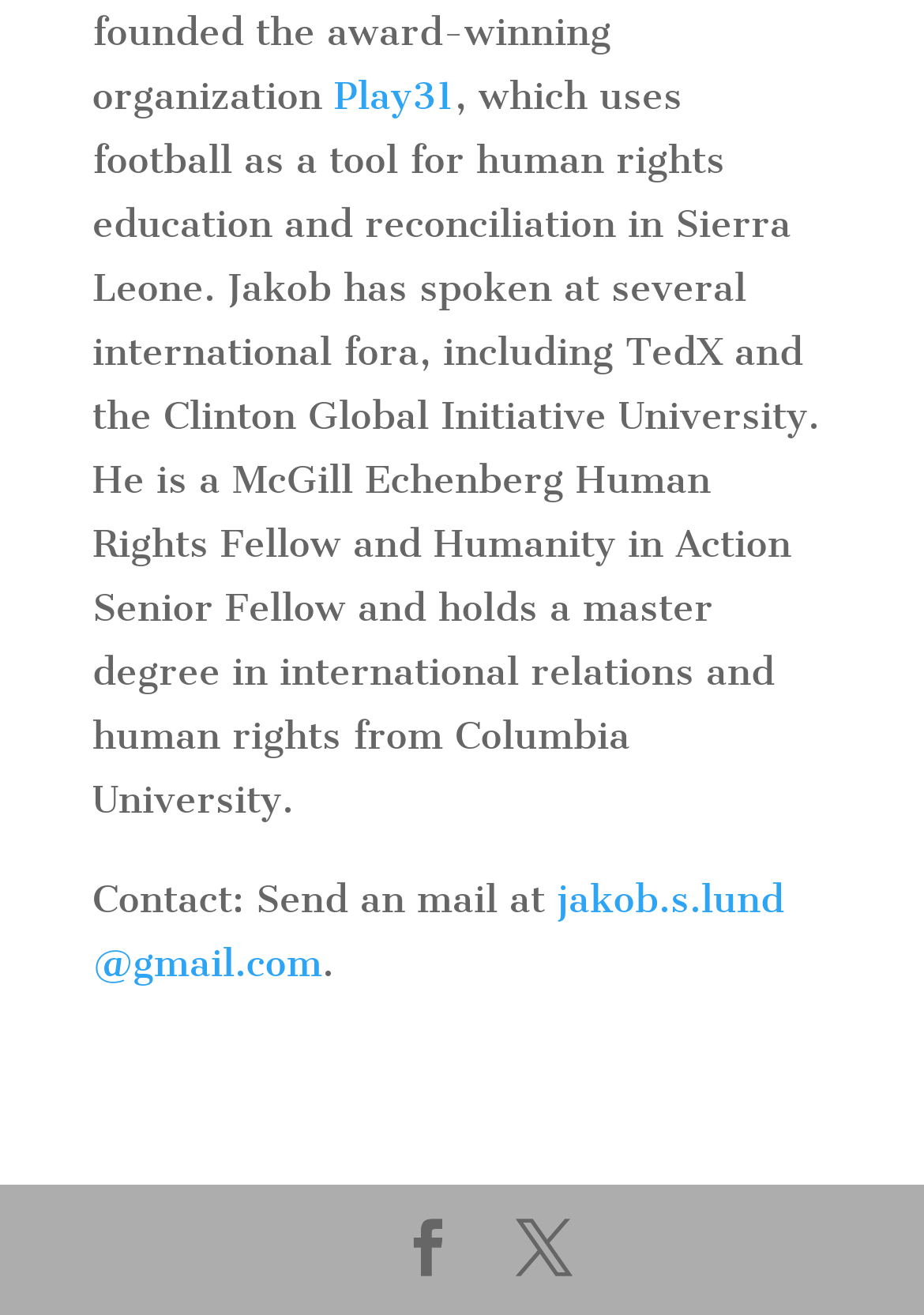What is the name of the organization Jakob is associated with?
Based on the visual content, answer with a single word or a brief phrase.

Play31